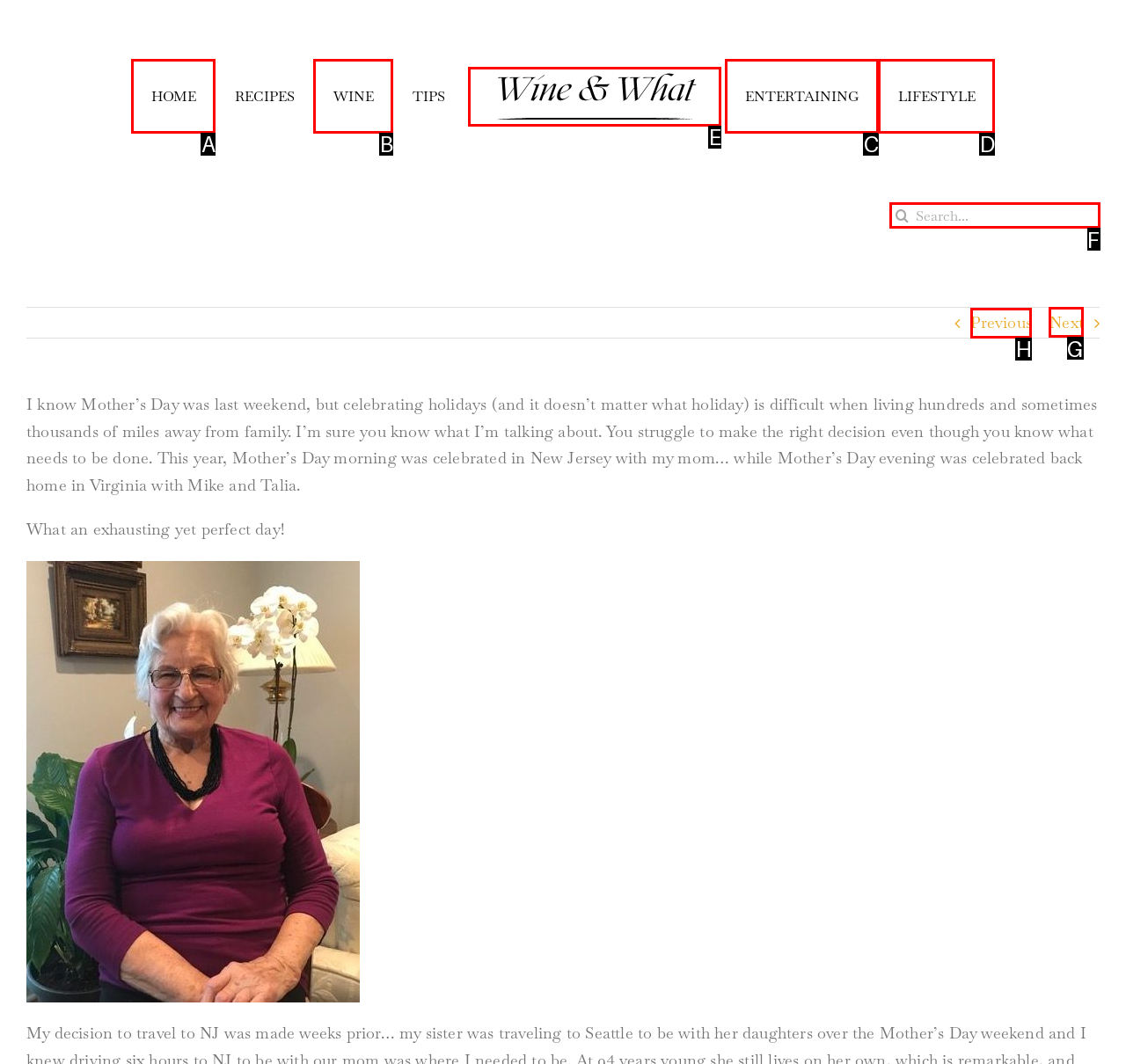Identify the letter of the option that should be selected to accomplish the following task: click on the Next button. Provide the letter directly.

G